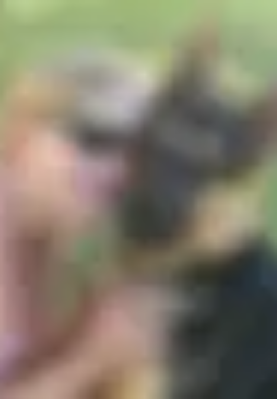Using the information shown in the image, answer the question with as much detail as possible: What is the nature of the bond between the person and the dog?

The caption conveys a sense of companionship, love, and trust between the person and the dog, making it evident that both share a strong bond, which is often portrayed in stories of pet adoption and the deep connections that can develop between humans and animals.